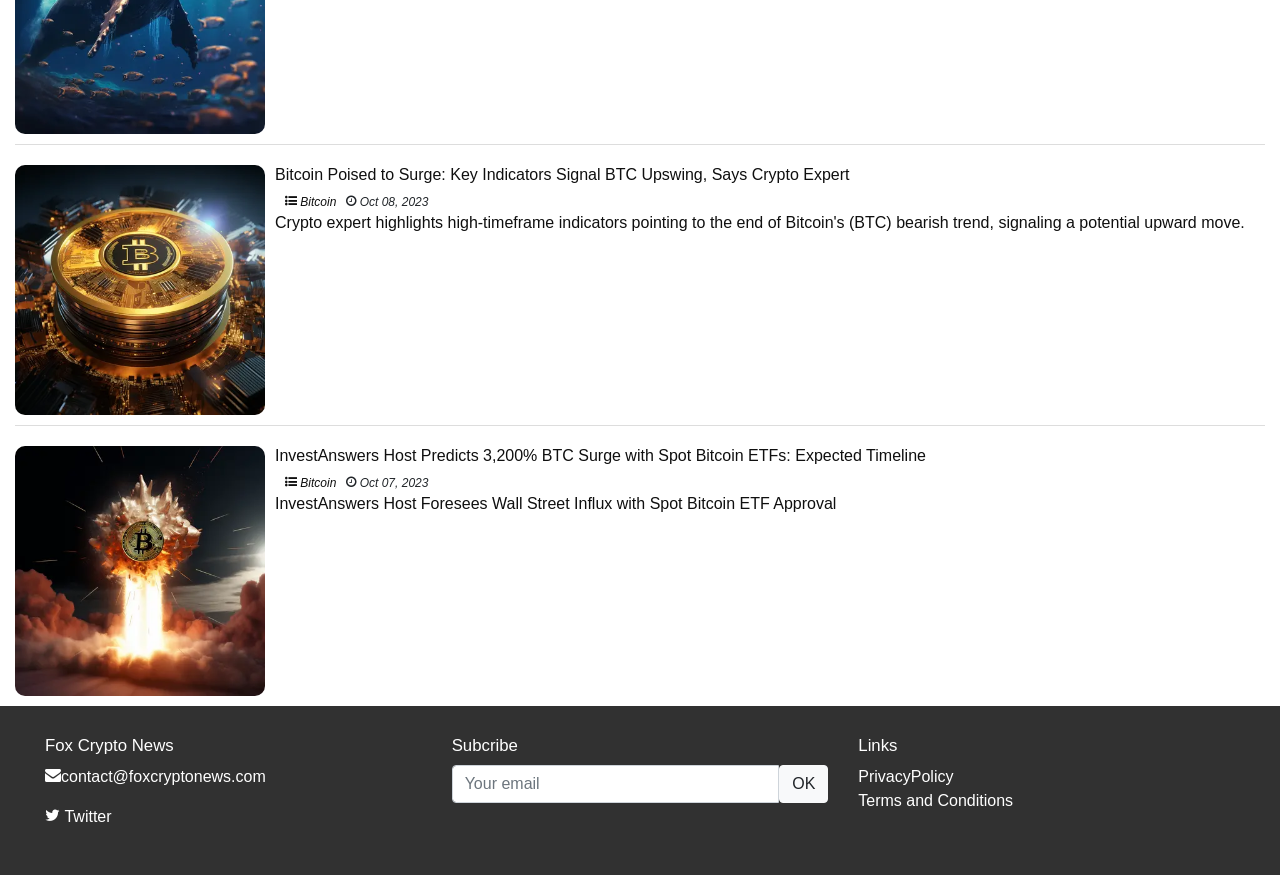Identify the bounding box coordinates necessary to click and complete the given instruction: "Subscribe to newsletter".

[0.353, 0.874, 0.609, 0.917]